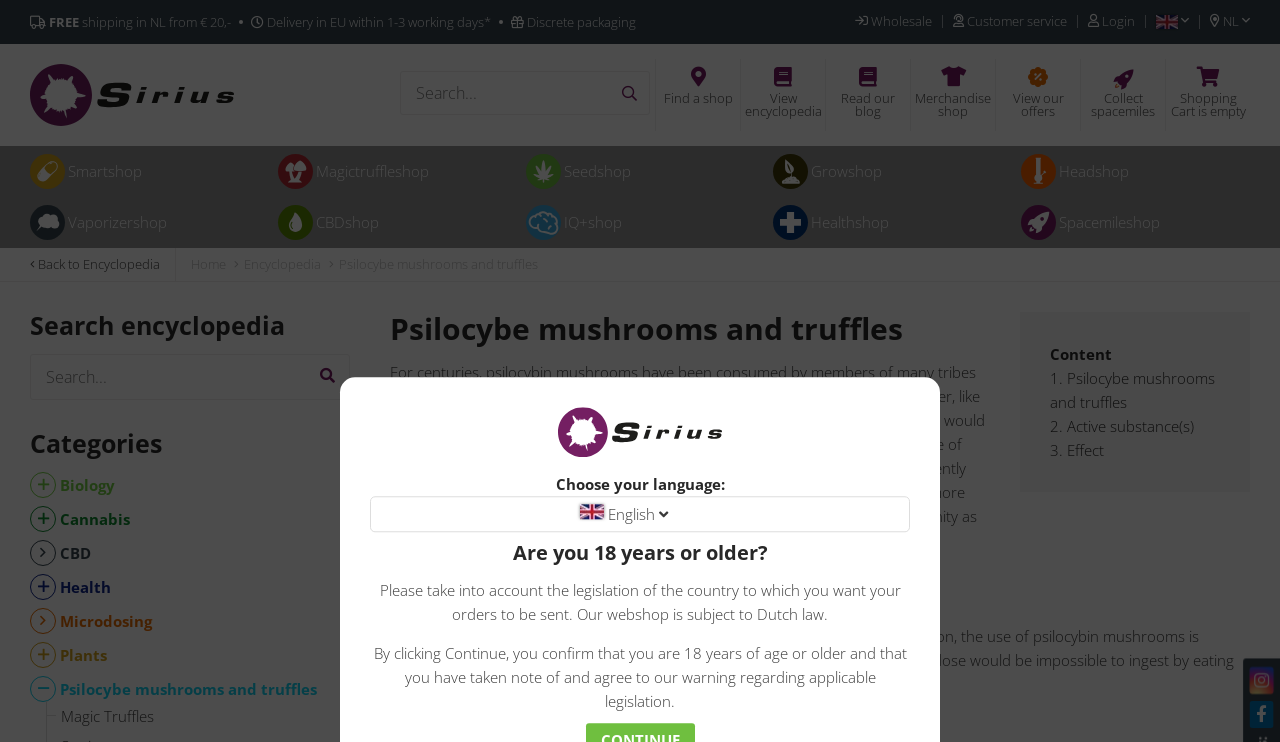Given the webpage screenshot and the description, determine the bounding box coordinates (top-left x, top-left y, bottom-right x, bottom-right y) that define the location of the UI element matching this description: Psilocybe mushrooms and truffles

[0.261, 0.334, 0.424, 0.378]